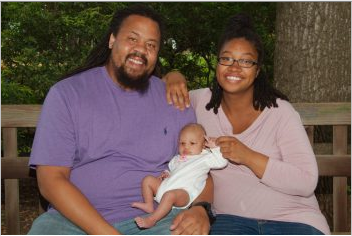Who took the photograph?
Using the image, provide a concise answer in one word or a short phrase.

Henry